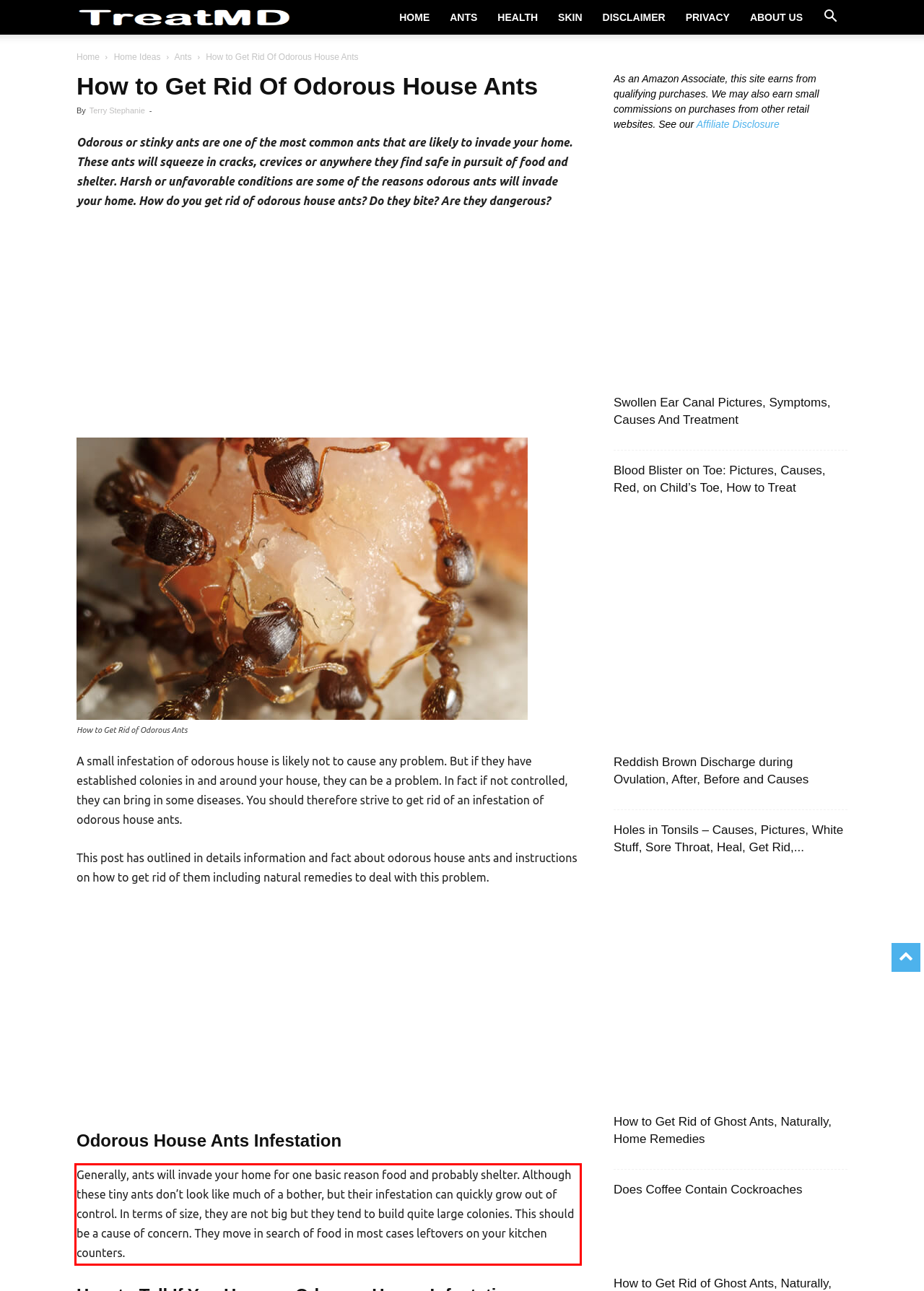Identify and extract the text within the red rectangle in the screenshot of the webpage.

Generally, ants will invade your home for one basic reason food and probably shelter. Although these tiny ants don’t look like much of a bother, but their infestation can quickly grow out of control. In terms of size, they are not big but they tend to build quite large colonies. This should be a cause of concern. They move in search of food in most cases leftovers on your kitchen counters.